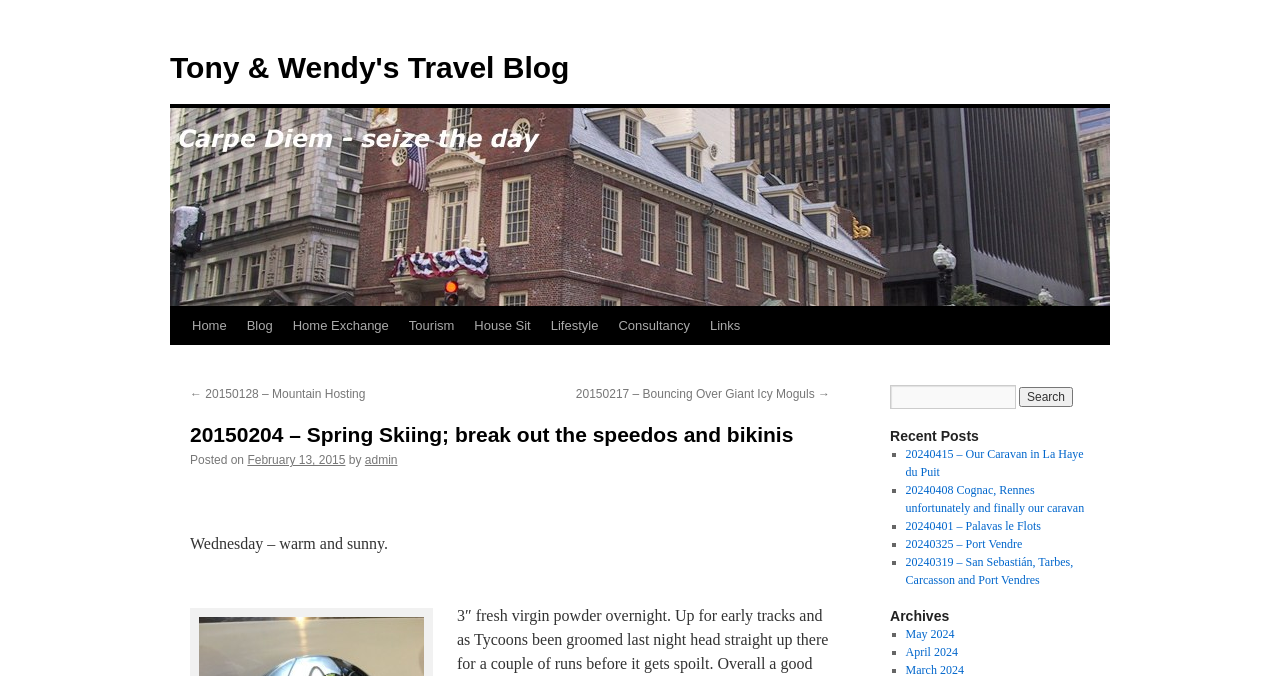What is the primary heading on this webpage?

20150204 – Spring Skiing; break out the speedos and bikinis